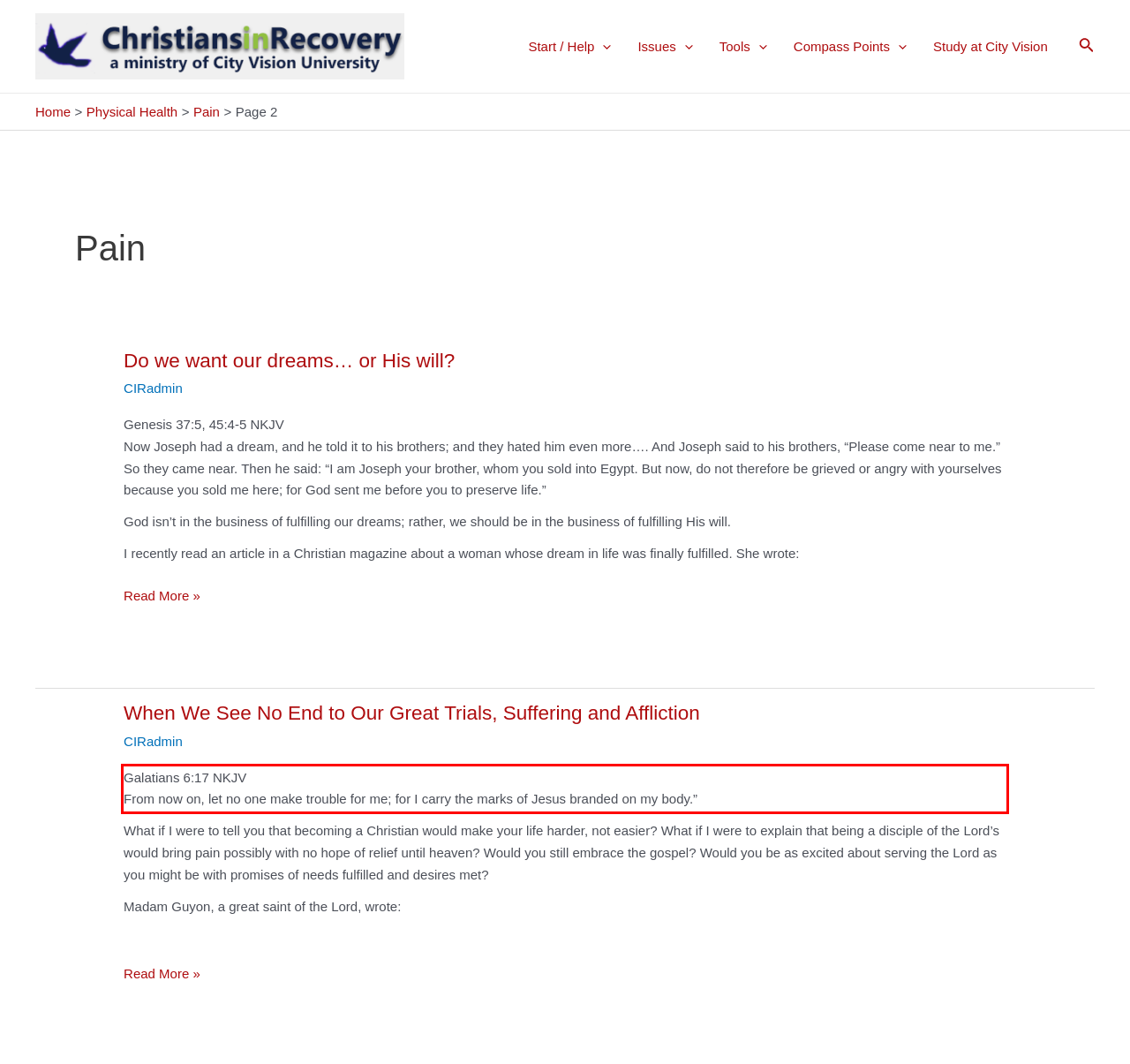Given the screenshot of a webpage, identify the red rectangle bounding box and recognize the text content inside it, generating the extracted text.

Galatians 6:17 NKJV From now on, let no one make trouble for me; for I carry the marks of Jesus branded on my body.”